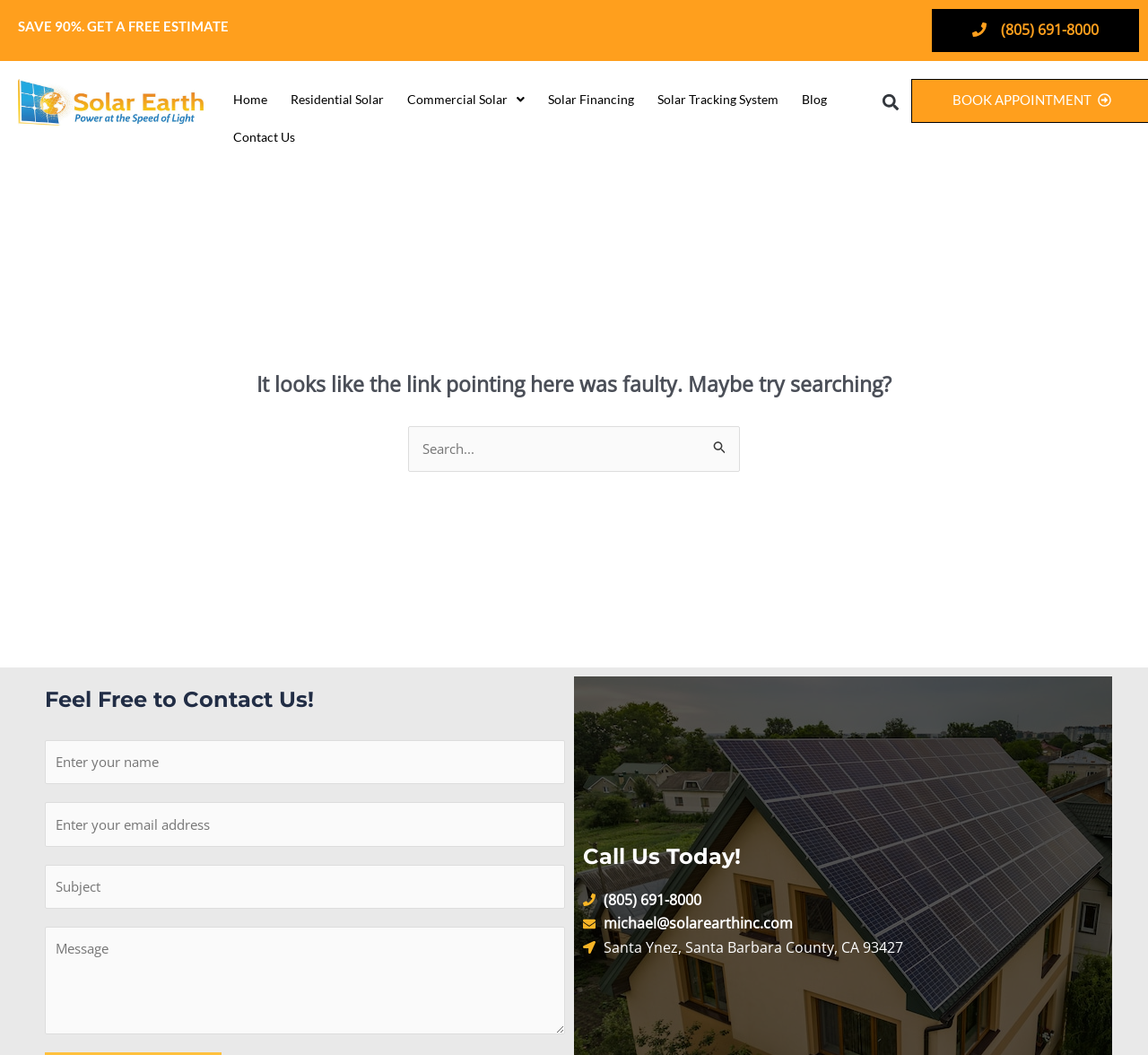Based on the image, please respond to the question with as much detail as possible:
What is the purpose of the contact form?

The contact form is located at the bottom of the webpage, and it allows users to send a message or inquiry to the company by filling out their name, email, and message. The form is required to be filled out with a name, email, and message in order to submit it.